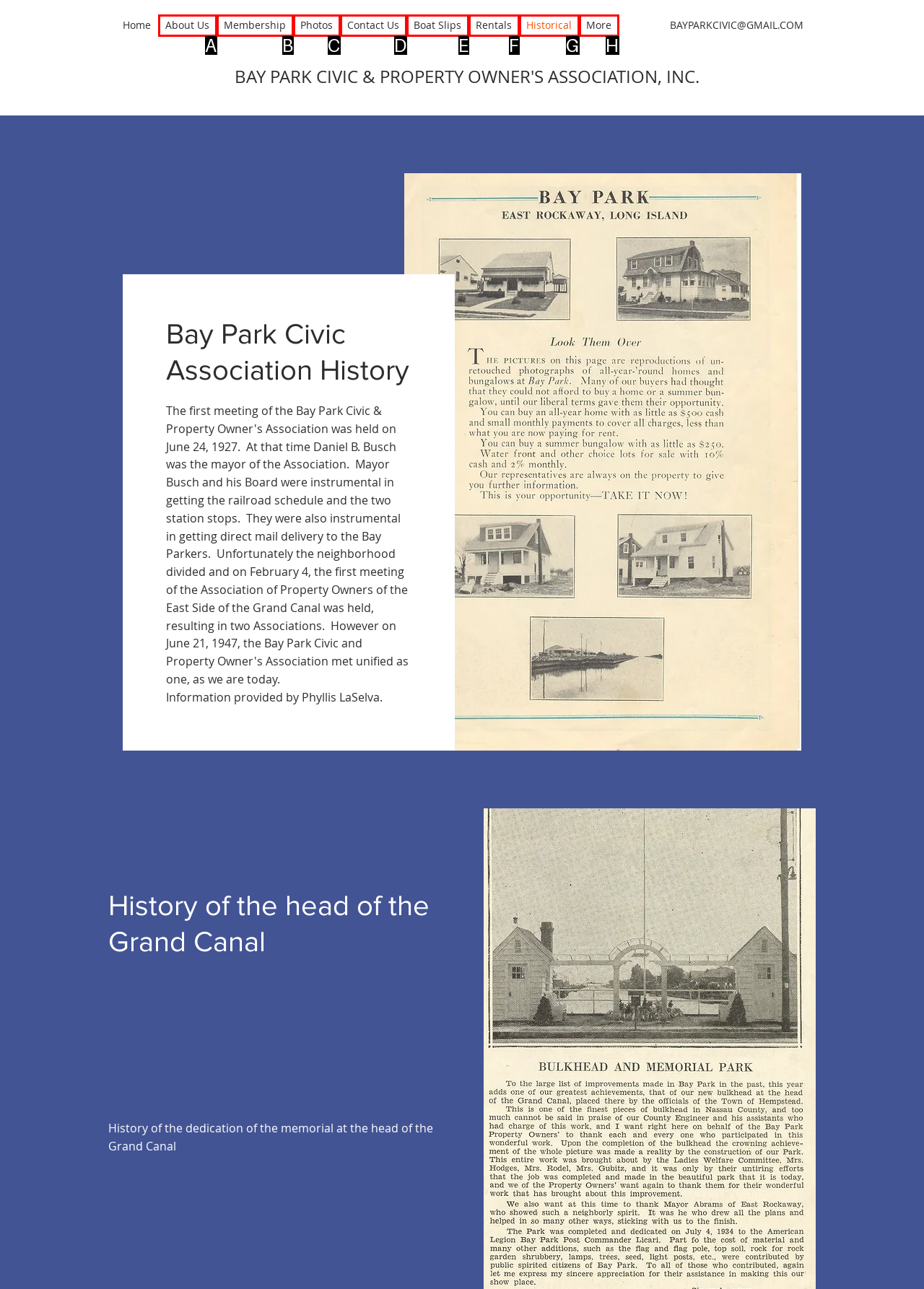Given the description: Membership
Identify the letter of the matching UI element from the options.

B